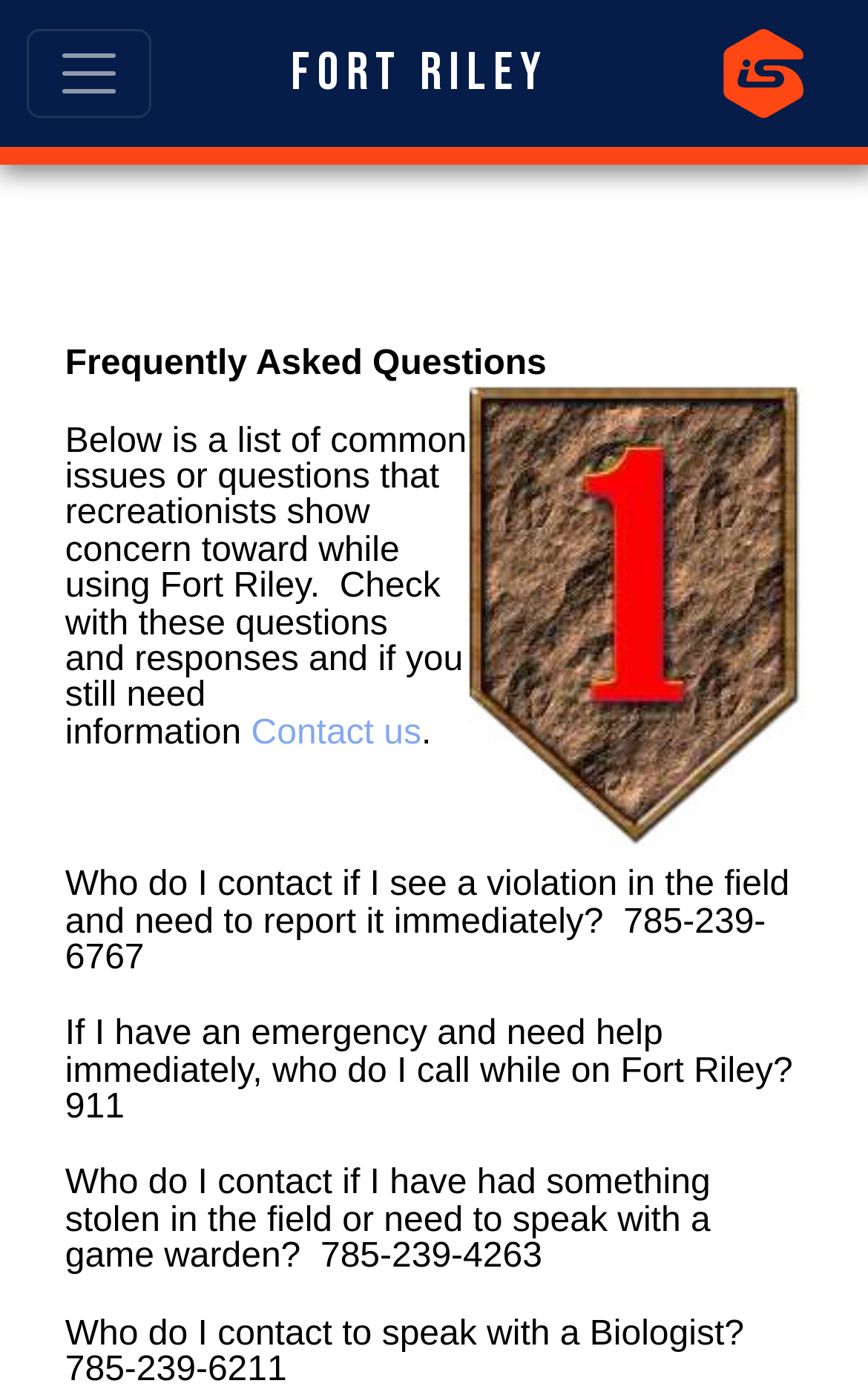What is the purpose of the webpage?
Based on the visual details in the image, please answer the question thoroughly.

I inferred the purpose of the webpage by looking at the content, which is a list of questions and answers, and the title 'Frequently Asked Questions'.